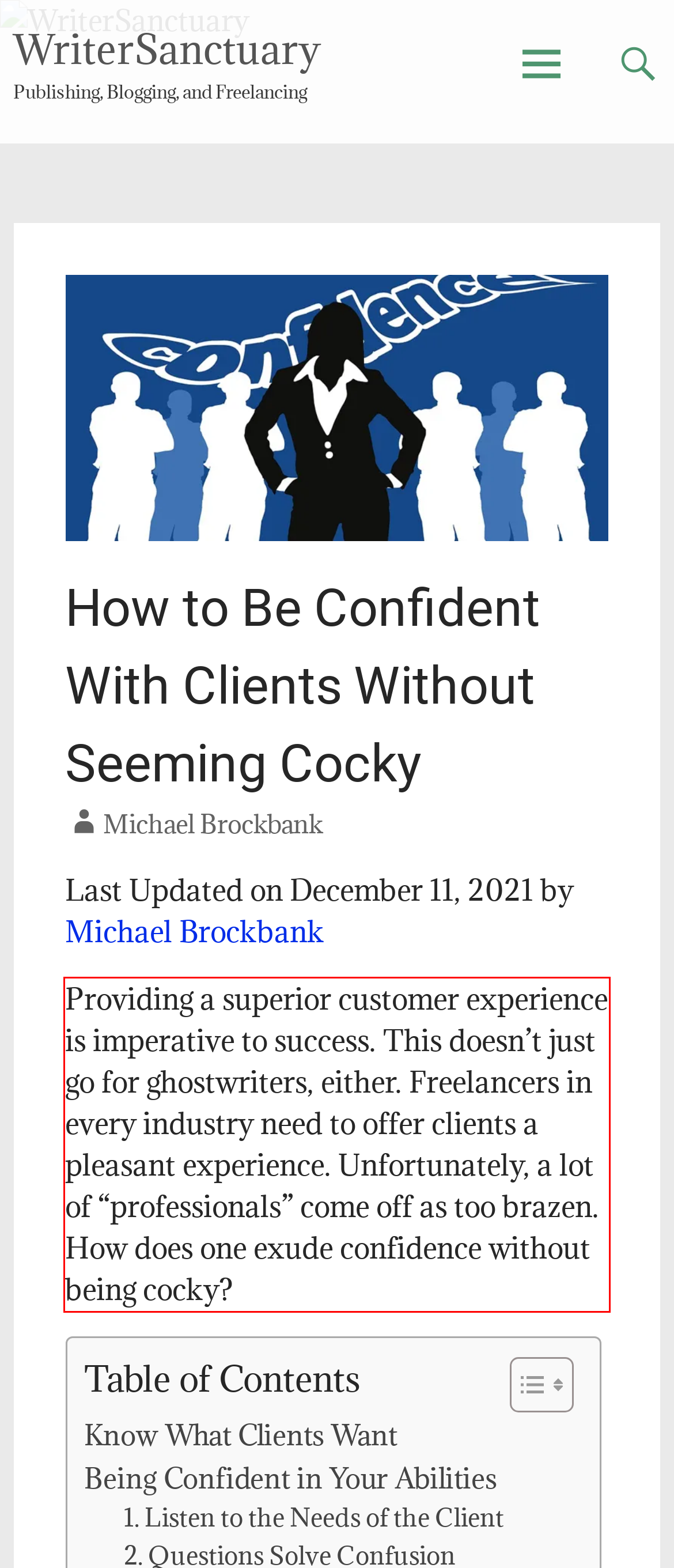You are given a screenshot of a webpage with a UI element highlighted by a red bounding box. Please perform OCR on the text content within this red bounding box.

Providing a superior customer experience is imperative to success. This doesn’t just go for ghostwriters, either. Freelancers in every industry need to offer clients a pleasant experience. Unfortunately, a lot of “professionals” come off as too brazen. How does one exude confidence without being cocky?